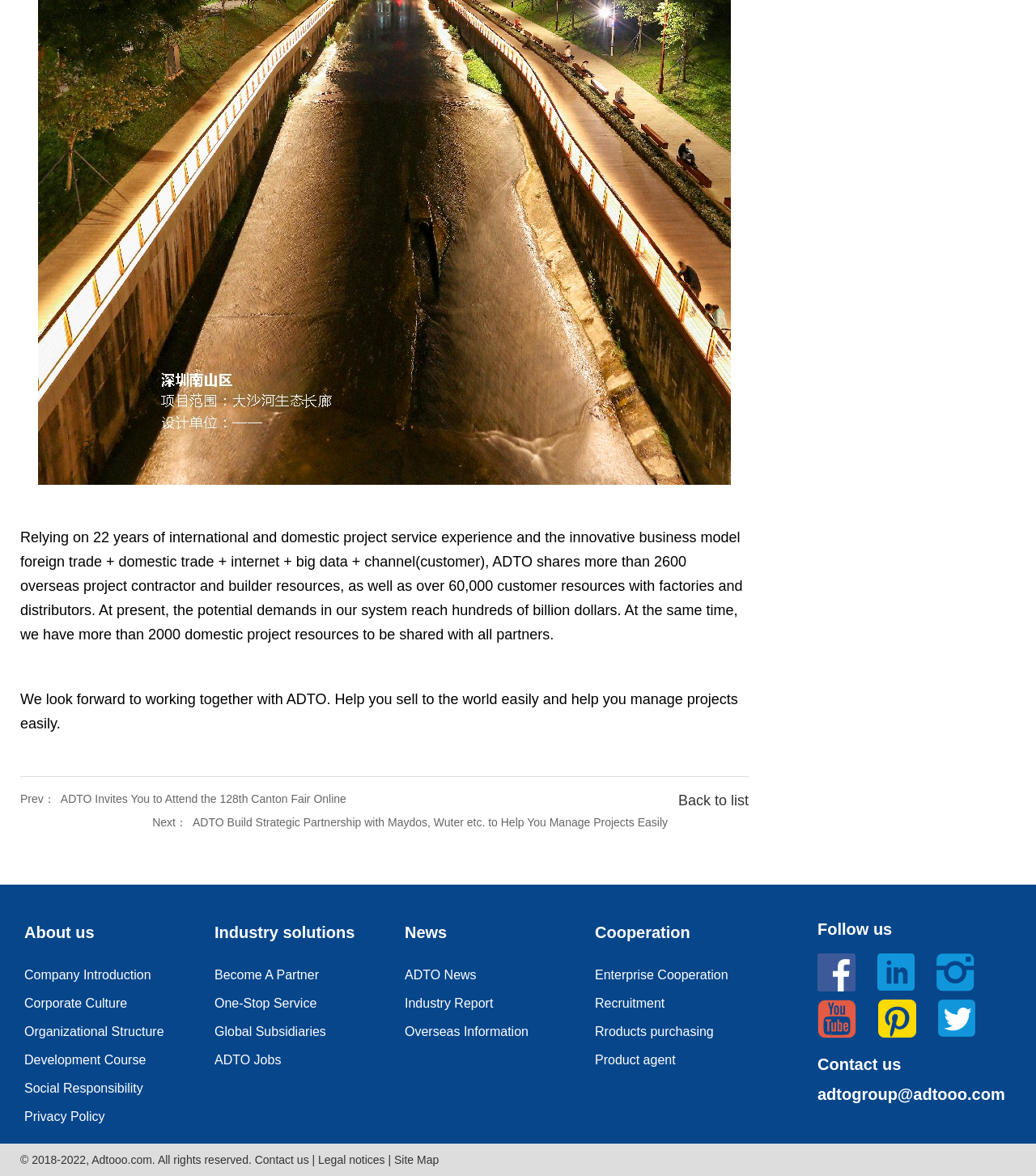Highlight the bounding box coordinates of the region I should click on to meet the following instruction: "Click on 'Company Introduction' to learn more about the company".

[0.023, 0.823, 0.176, 0.836]